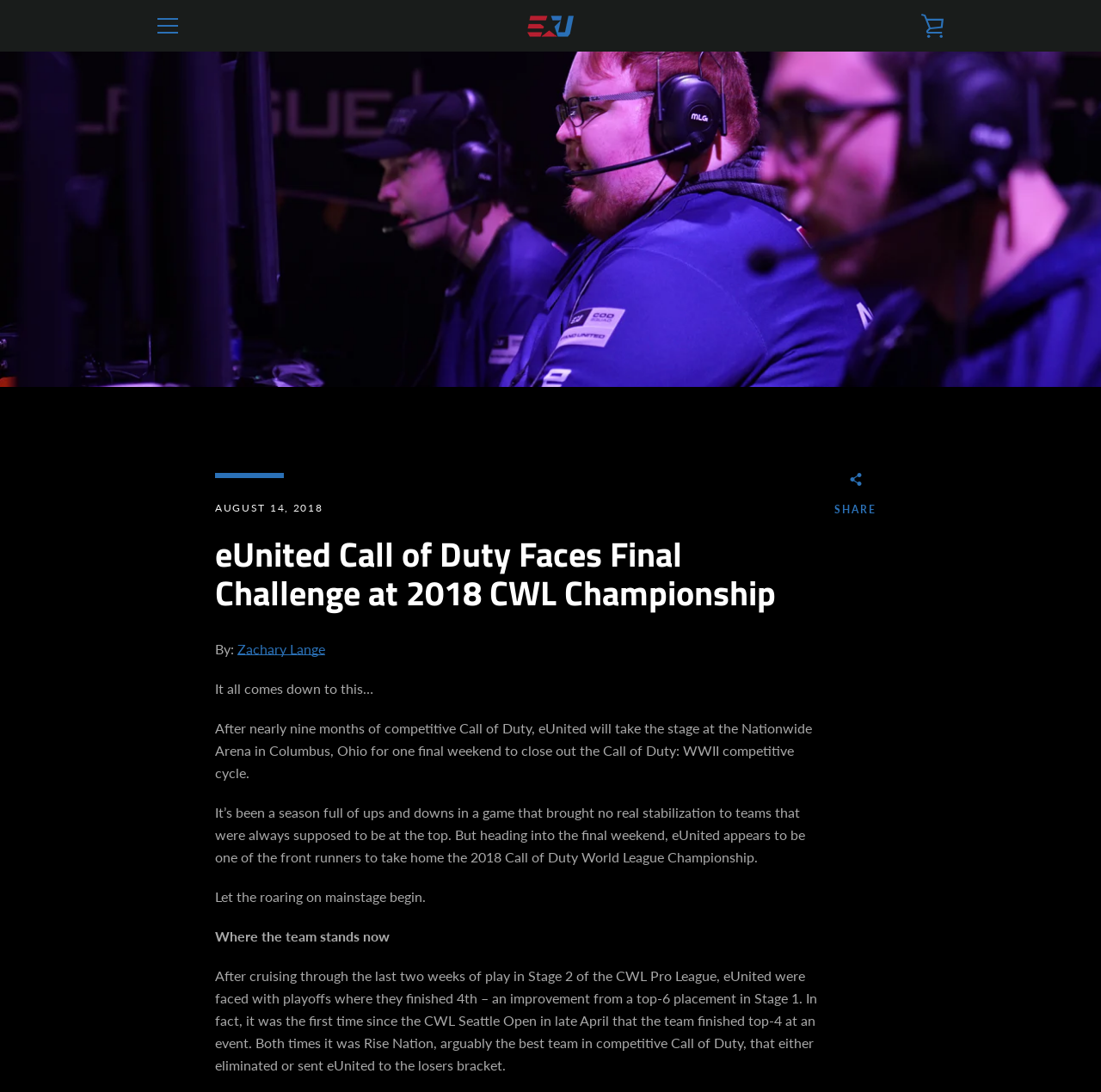What is the name of the author of the article?
Using the image, give a concise answer in the form of a single word or short phrase.

Zachary Lange